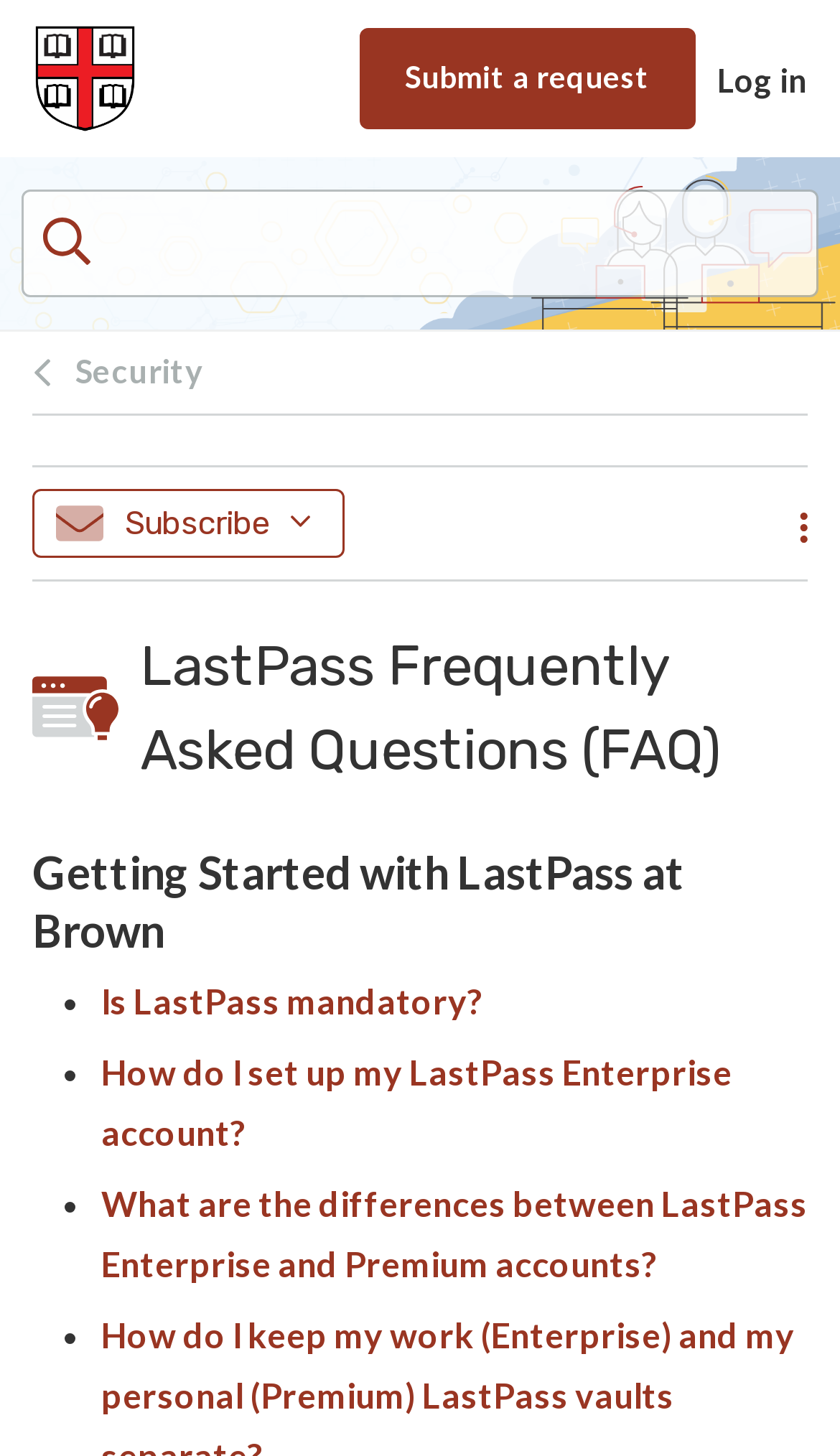Provide a brief response in the form of a single word or phrase:
What is the name of the service center?

OIT Service Center